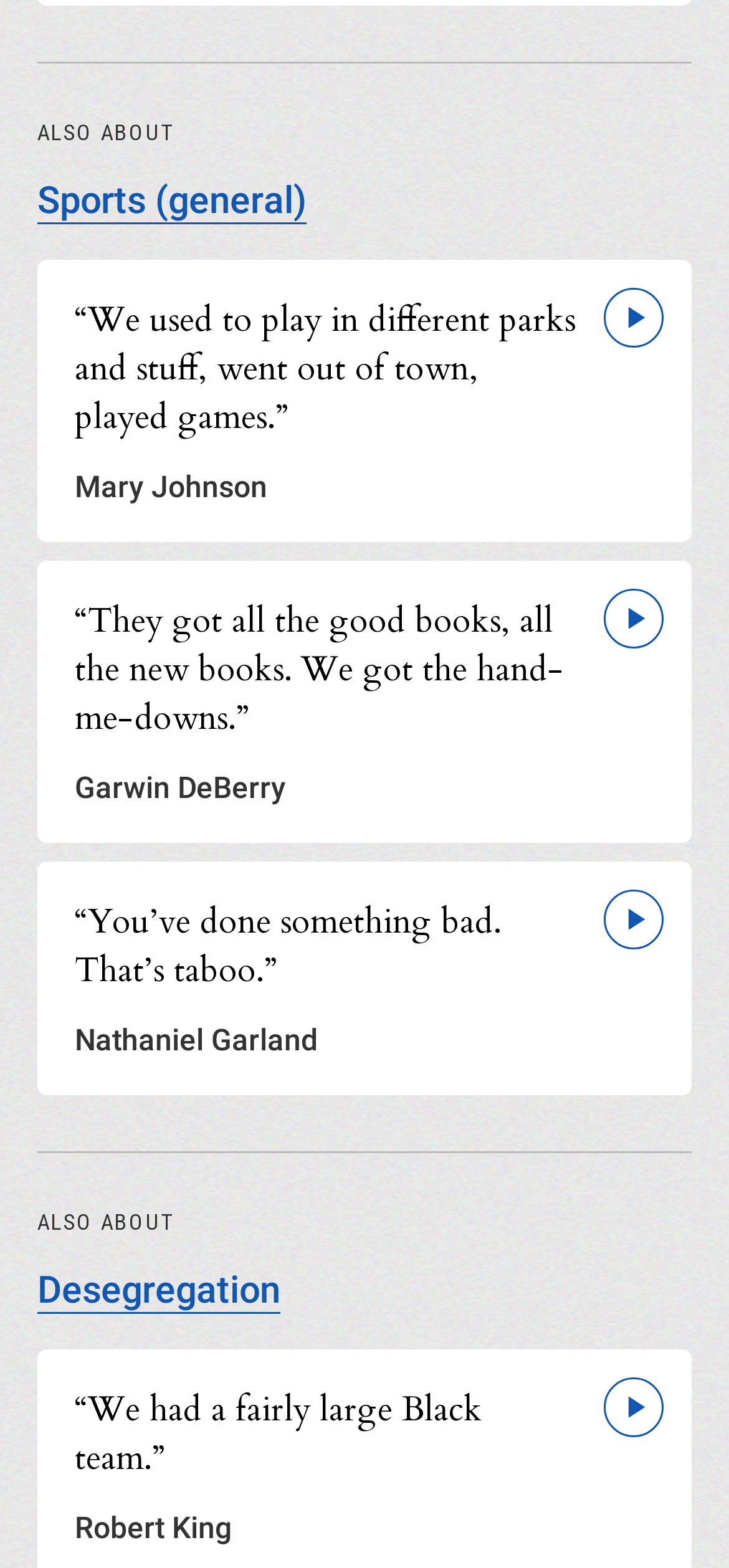What is the name of the person mentioned in the first article?
Using the information presented in the image, please offer a detailed response to the question.

I found the heading element [2801] inside the first article element [772], which contains the text 'Mary Johnson'. This indicates that Mary Johnson is the person mentioned in the first article.